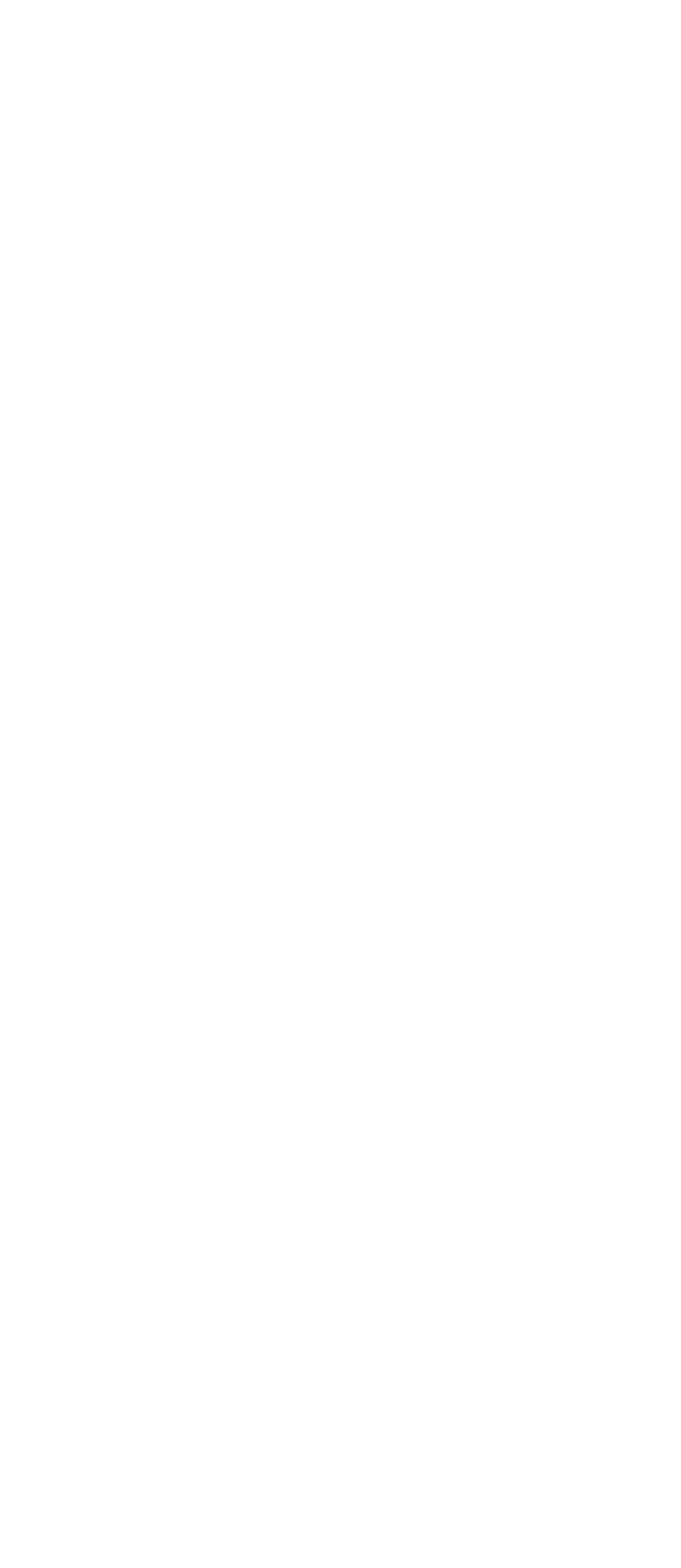From the element description Share this story on reddit, predict the bounding box coordinates of the UI element. The coordinates must be specified in the format (top-left x, top-left y, bottom-right x, bottom-right y) and should be within the 0 to 1 range.

[0.203, 0.106, 0.285, 0.141]